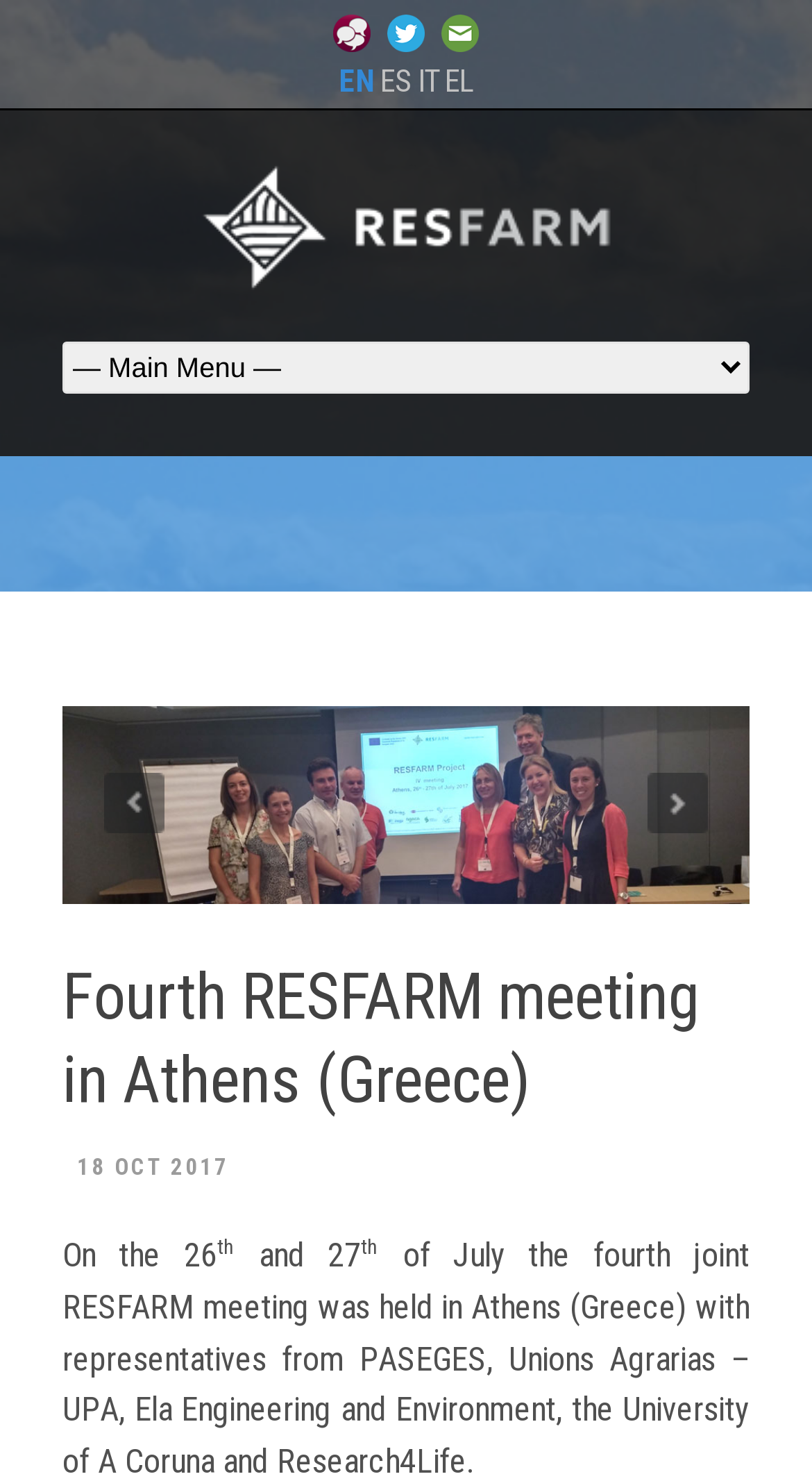What is the language of the webpage?
Deliver a detailed and extensive answer to the question.

I noticed that there are multiple language options available on the webpage, including EN, ES, IT, and EL, which suggests that the webpage is available in multiple languages.